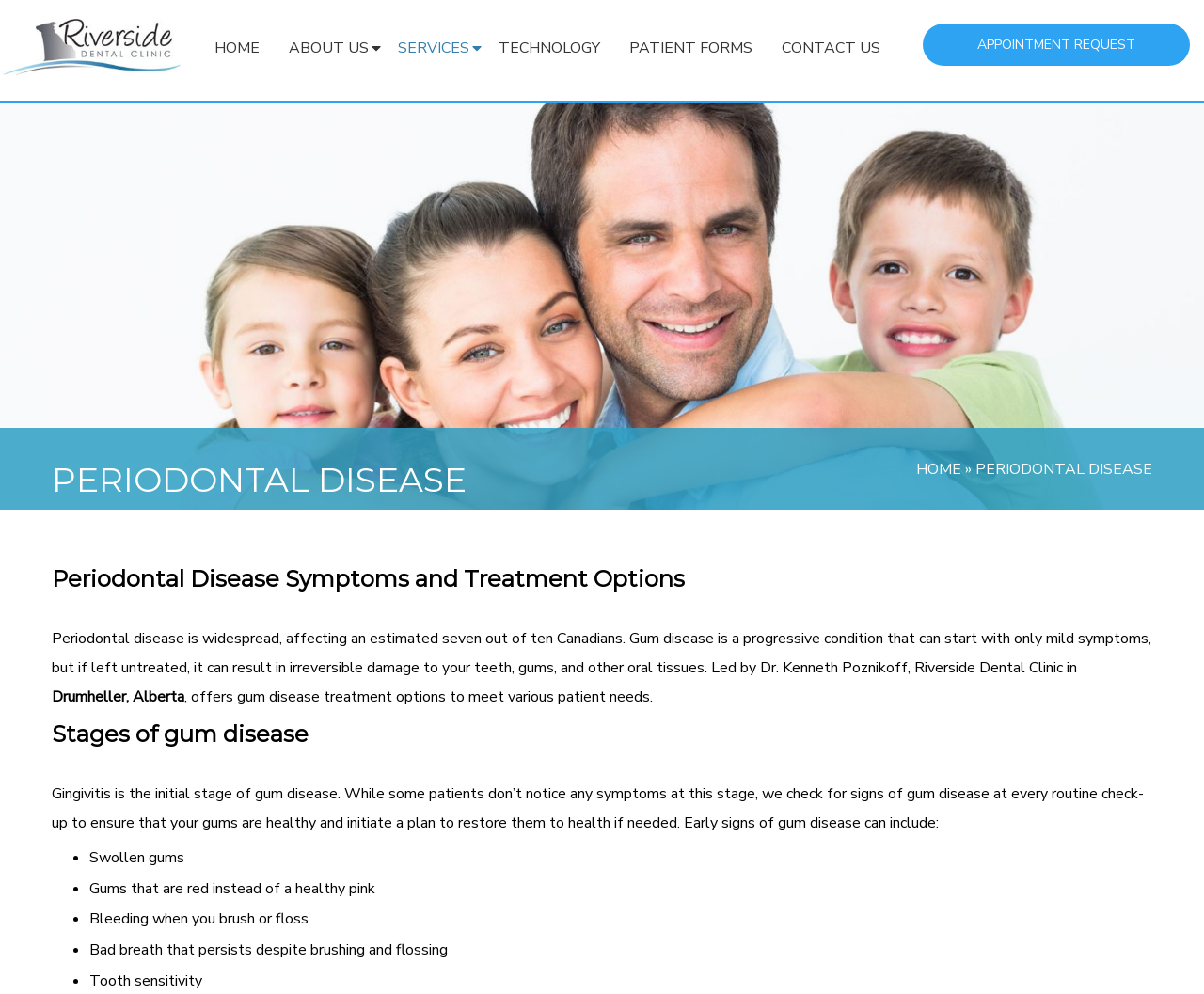Determine the bounding box coordinates of the element's region needed to click to follow the instruction: "Click on the 'Meet the Dentists' link". Provide these coordinates as four float numbers between 0 and 1, formatted as [left, top, right, bottom].

[0.0, 0.048, 0.344, 0.096]